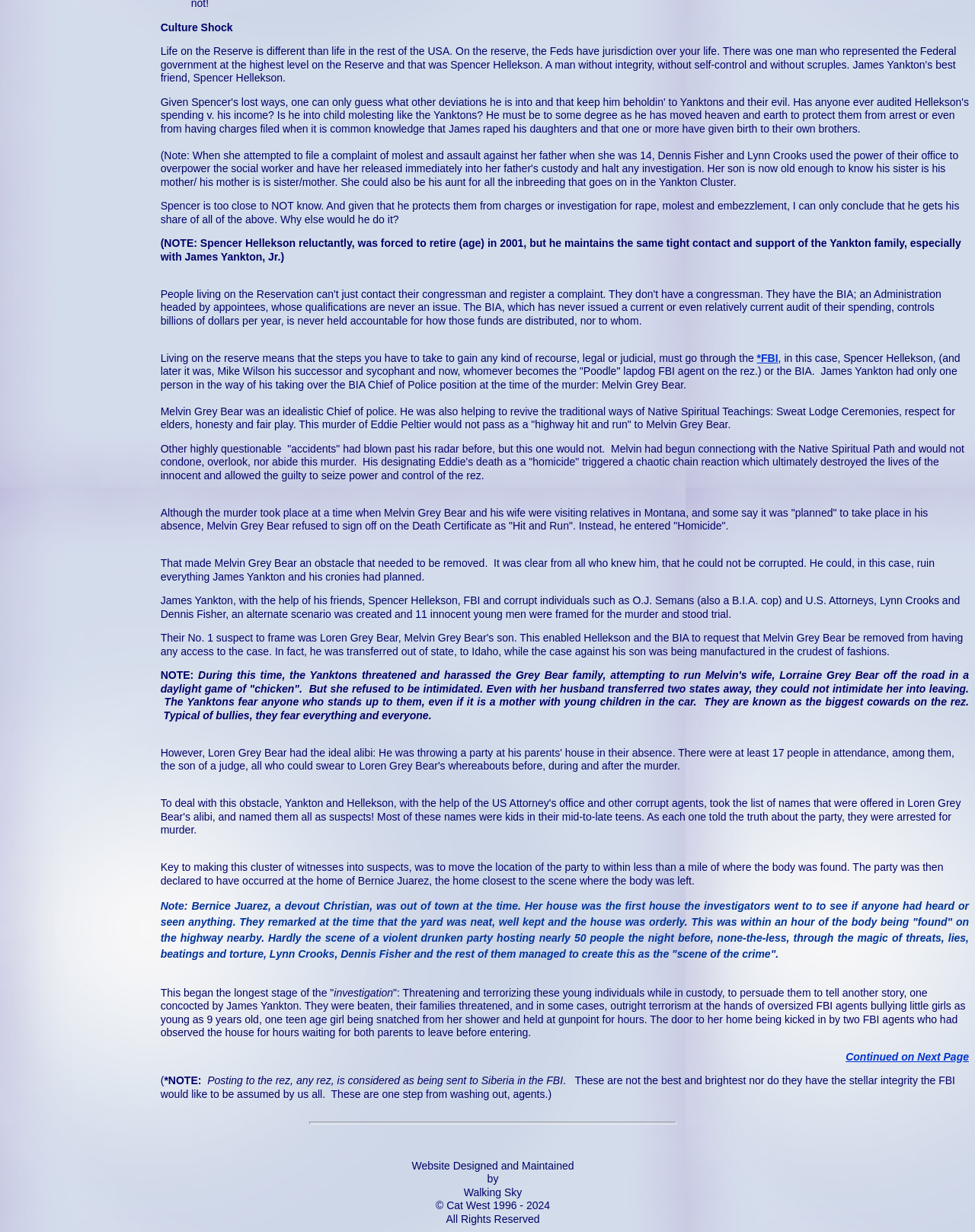Given the description of the UI element: "*FBI", predict the bounding box coordinates in the form of [left, top, right, bottom], with each value being a float between 0 and 1.

[0.776, 0.285, 0.798, 0.295]